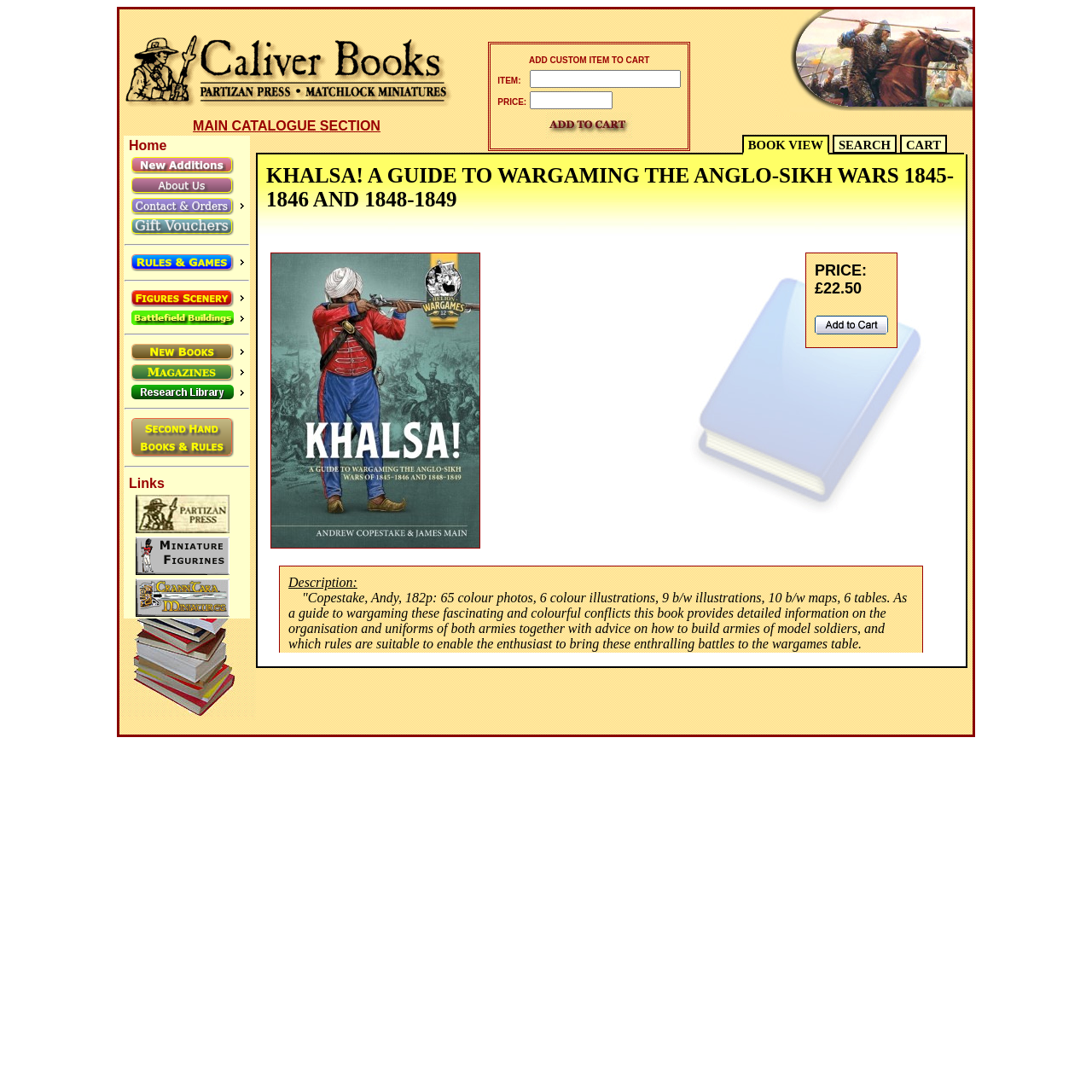Can you find the bounding box coordinates for the element that needs to be clicked to execute this instruction: "Add a custom item to cart"? The coordinates should be given as four float numbers between 0 and 1, i.e., [left, top, right, bottom].

[0.455, 0.046, 0.624, 0.062]